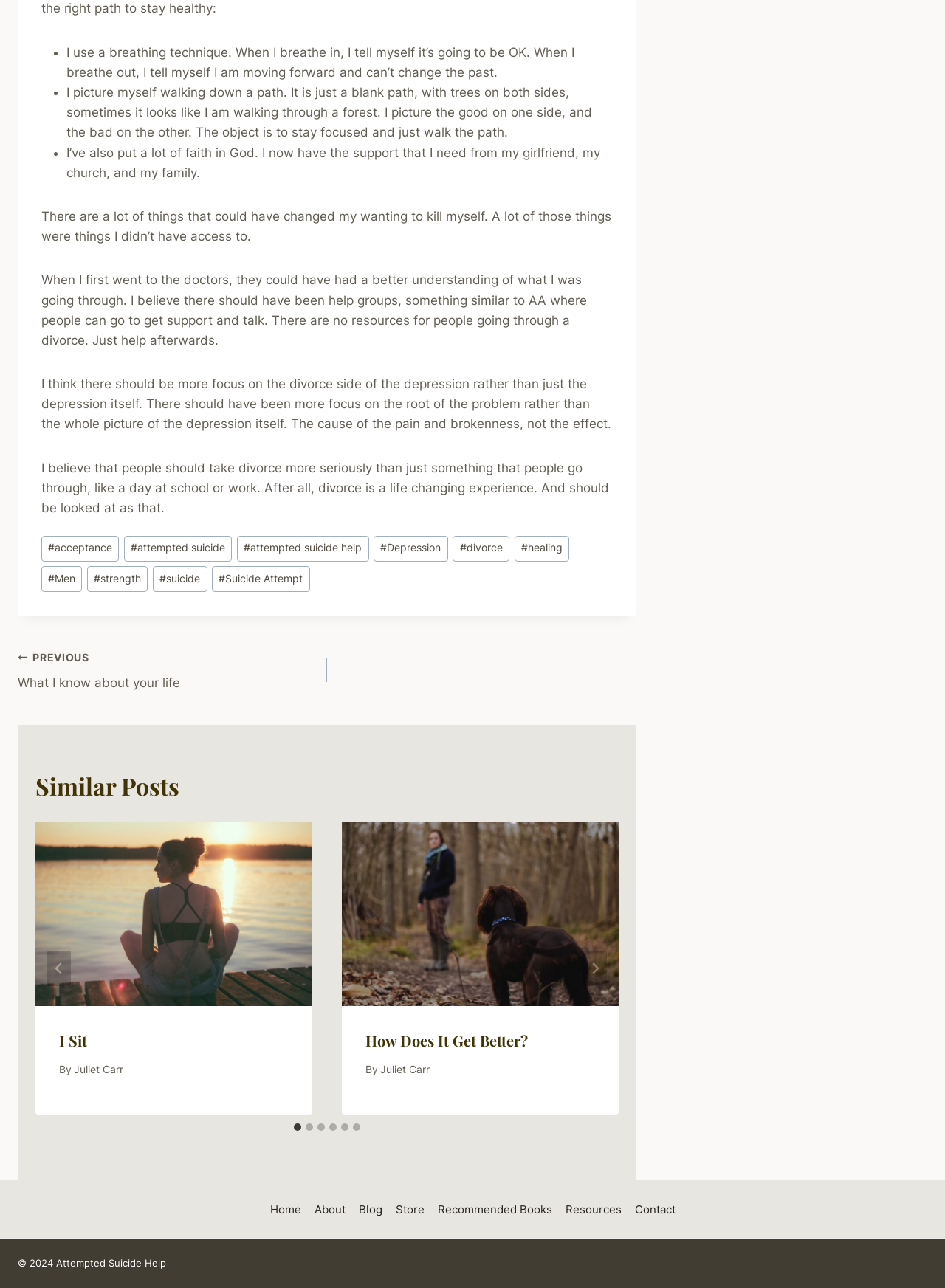How many slides are there in the 'Similar Posts' section?
Give a single word or phrase as your answer by examining the image.

6